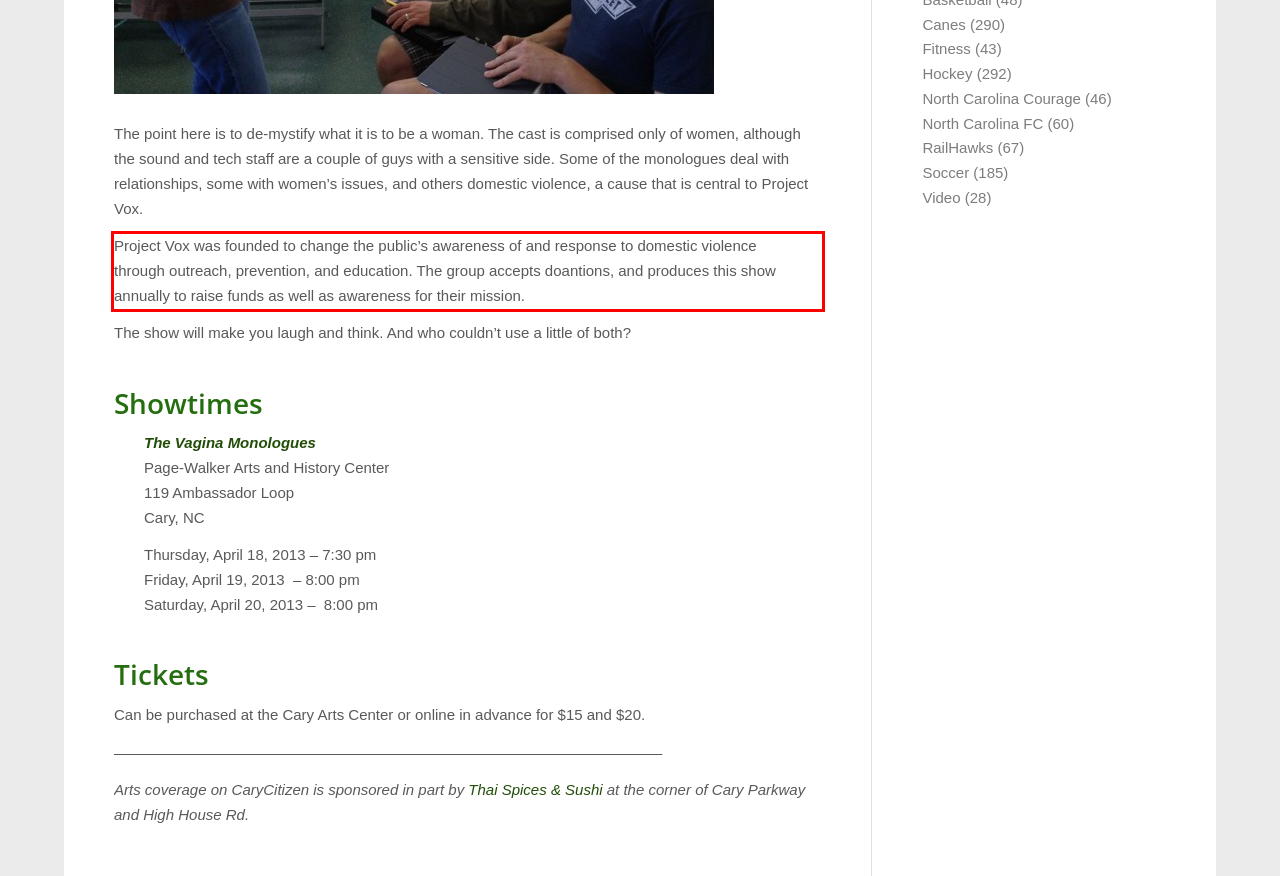Please use OCR to extract the text content from the red bounding box in the provided webpage screenshot.

Project Vox was founded to change the public’s awareness of and response to domestic violence through outreach, prevention, and education. The group accepts doantions, and produces this show annually to raise funds as well as awareness for their mission.